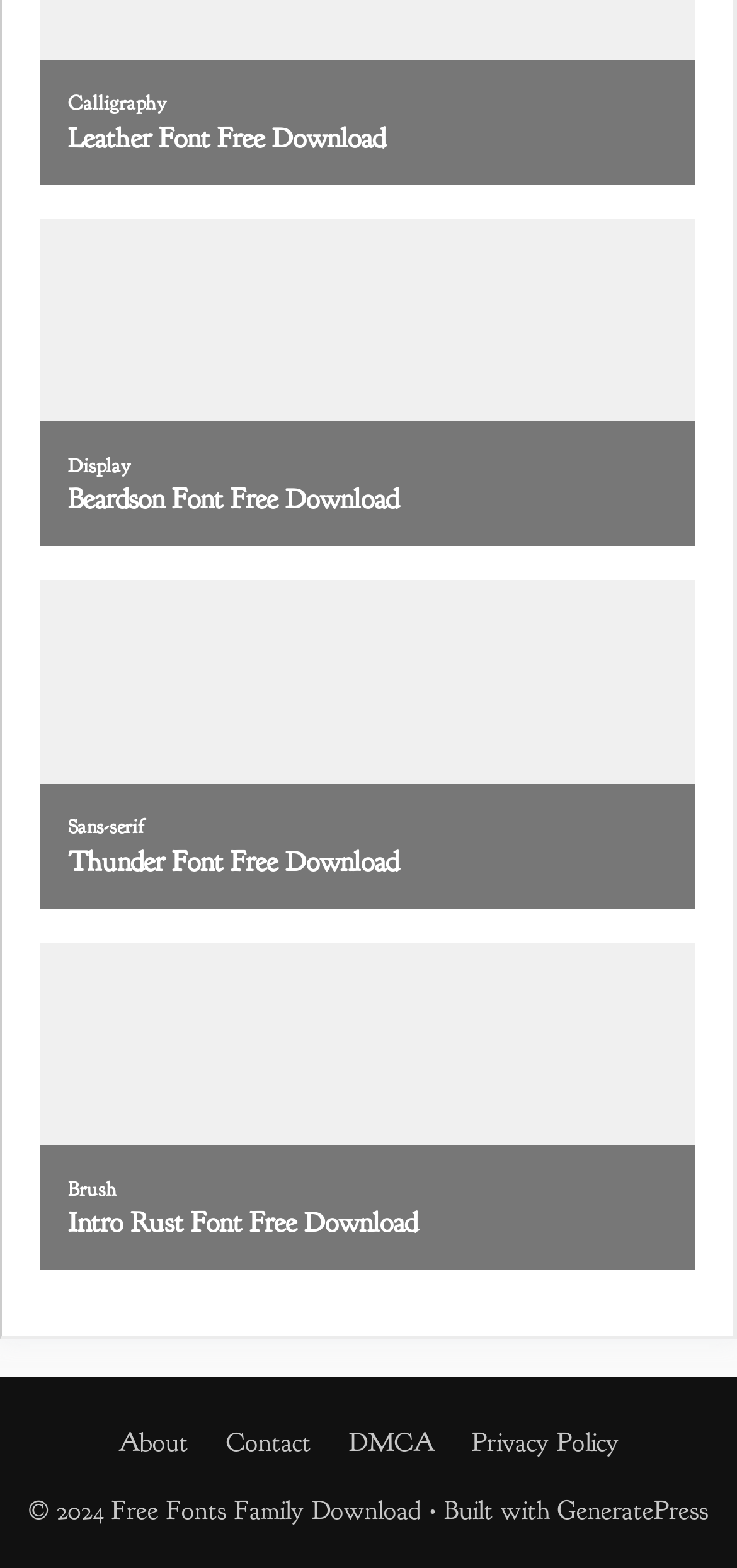Show me the bounding box coordinates of the clickable region to achieve the task as per the instruction: "go to the About page".

[0.16, 0.91, 0.255, 0.931]